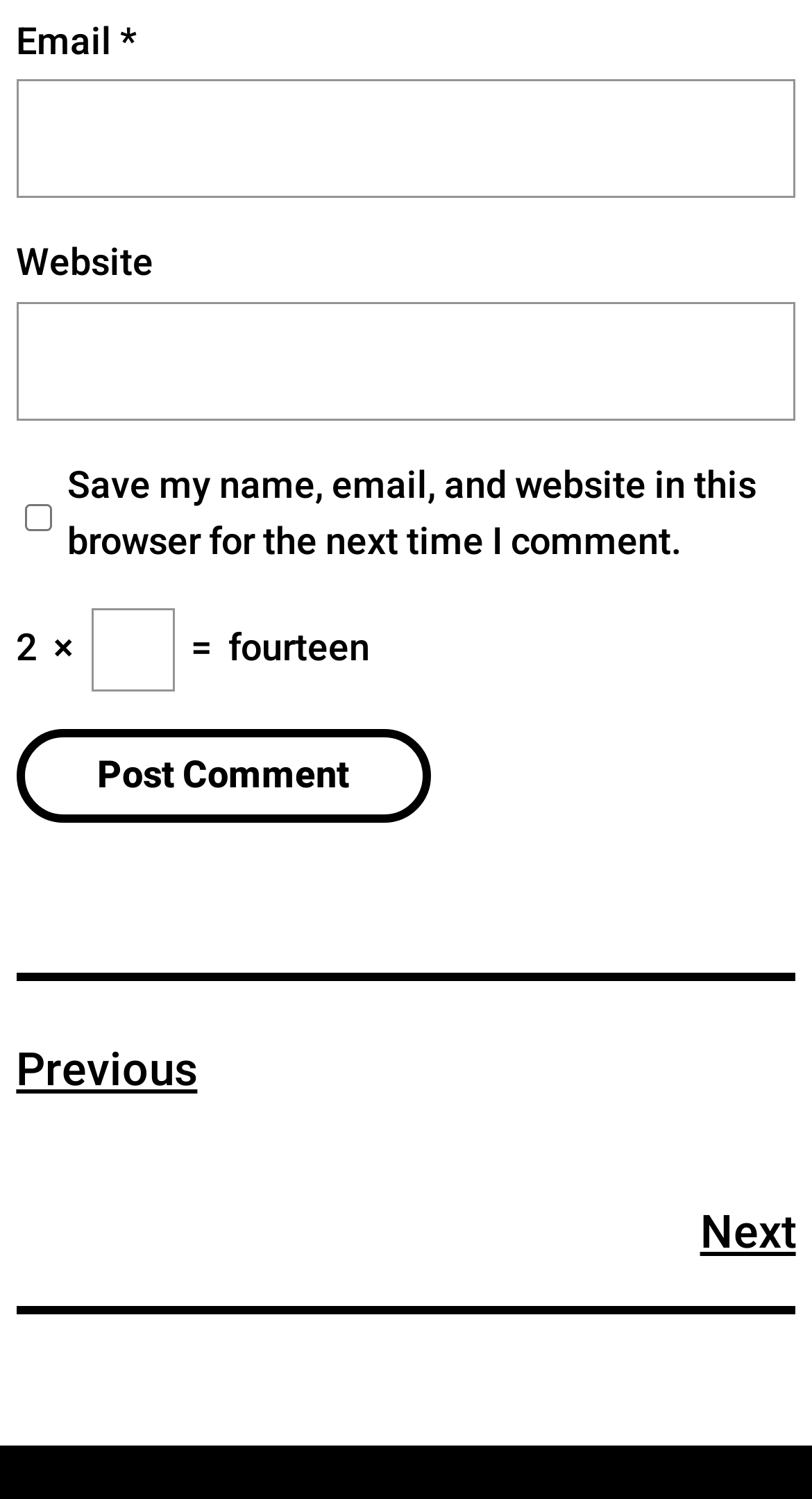What are the navigation options?
Identify the answer in the screenshot and reply with a single word or phrase.

Previous and Next